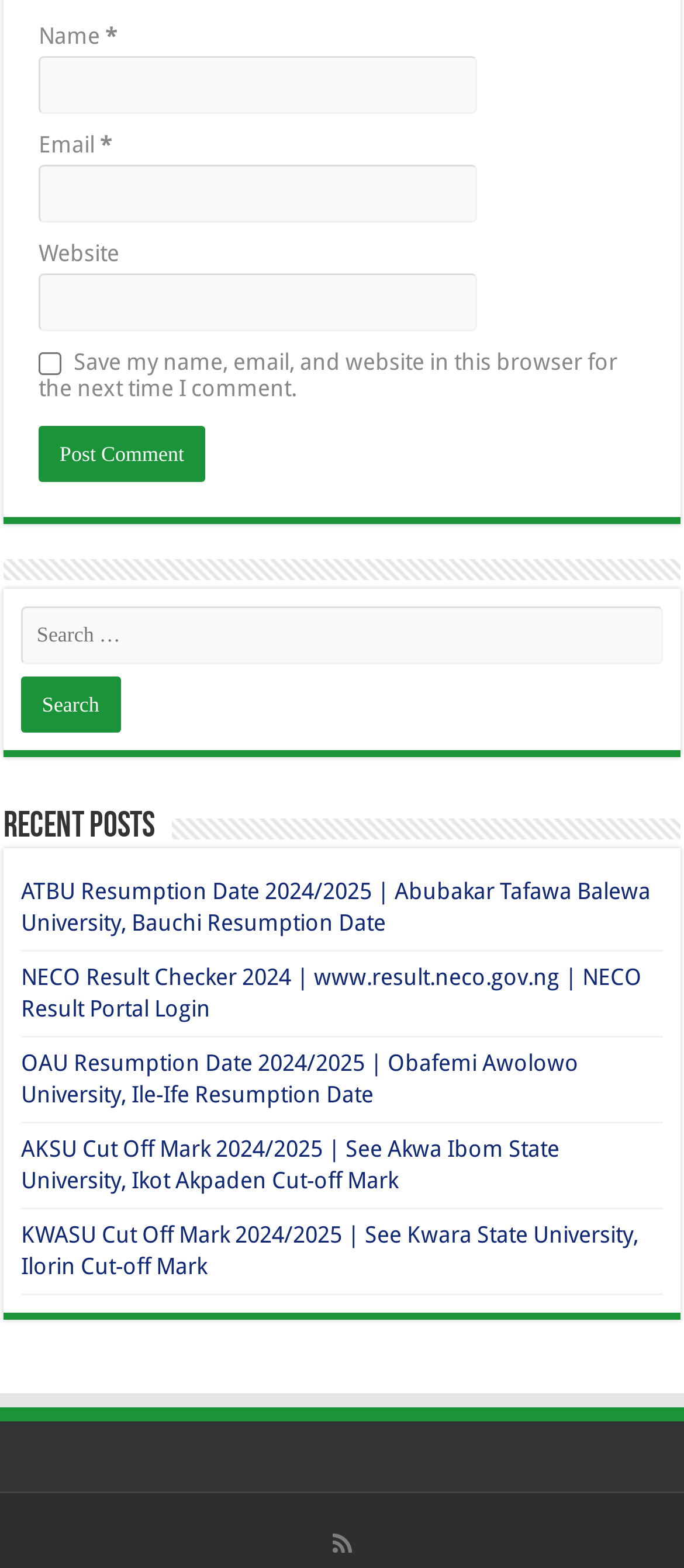What is the function of the checkbox?
Please use the image to provide an in-depth answer to the question.

The checkbox is labeled as 'Save my name, email, and website in this browser for the next time I comment.' This implies that if the user checks this box, their comment information will be saved for future use.